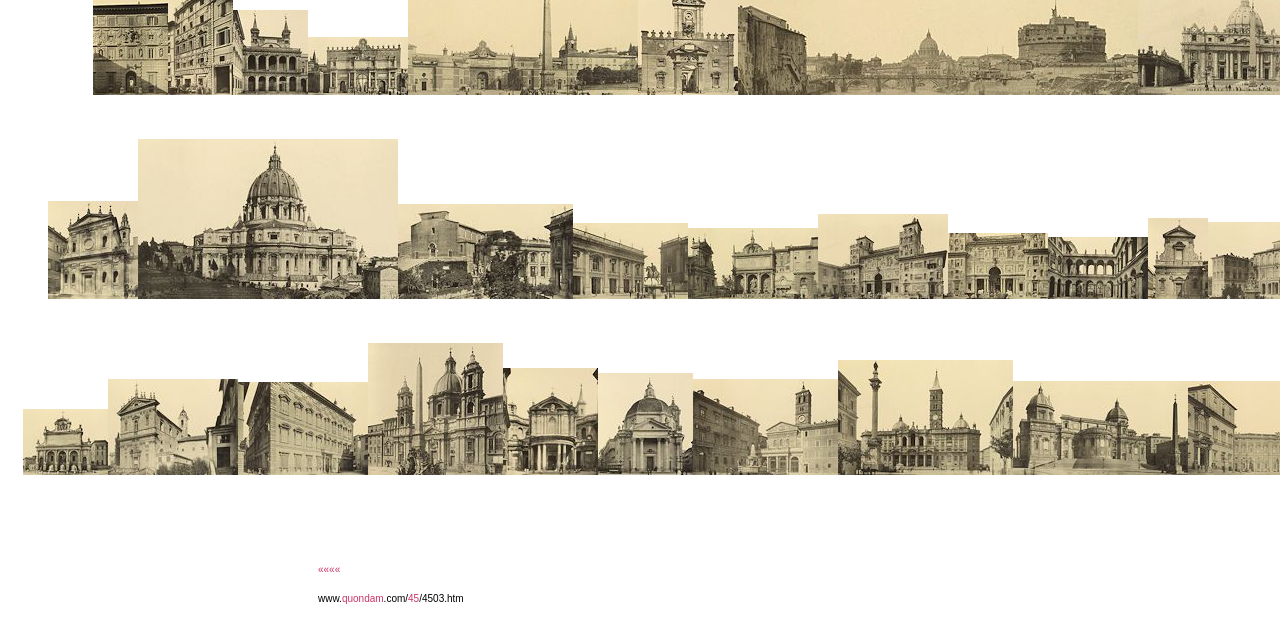Respond to the following question using a concise word or phrase: 
How many table cells are there in the table?

3